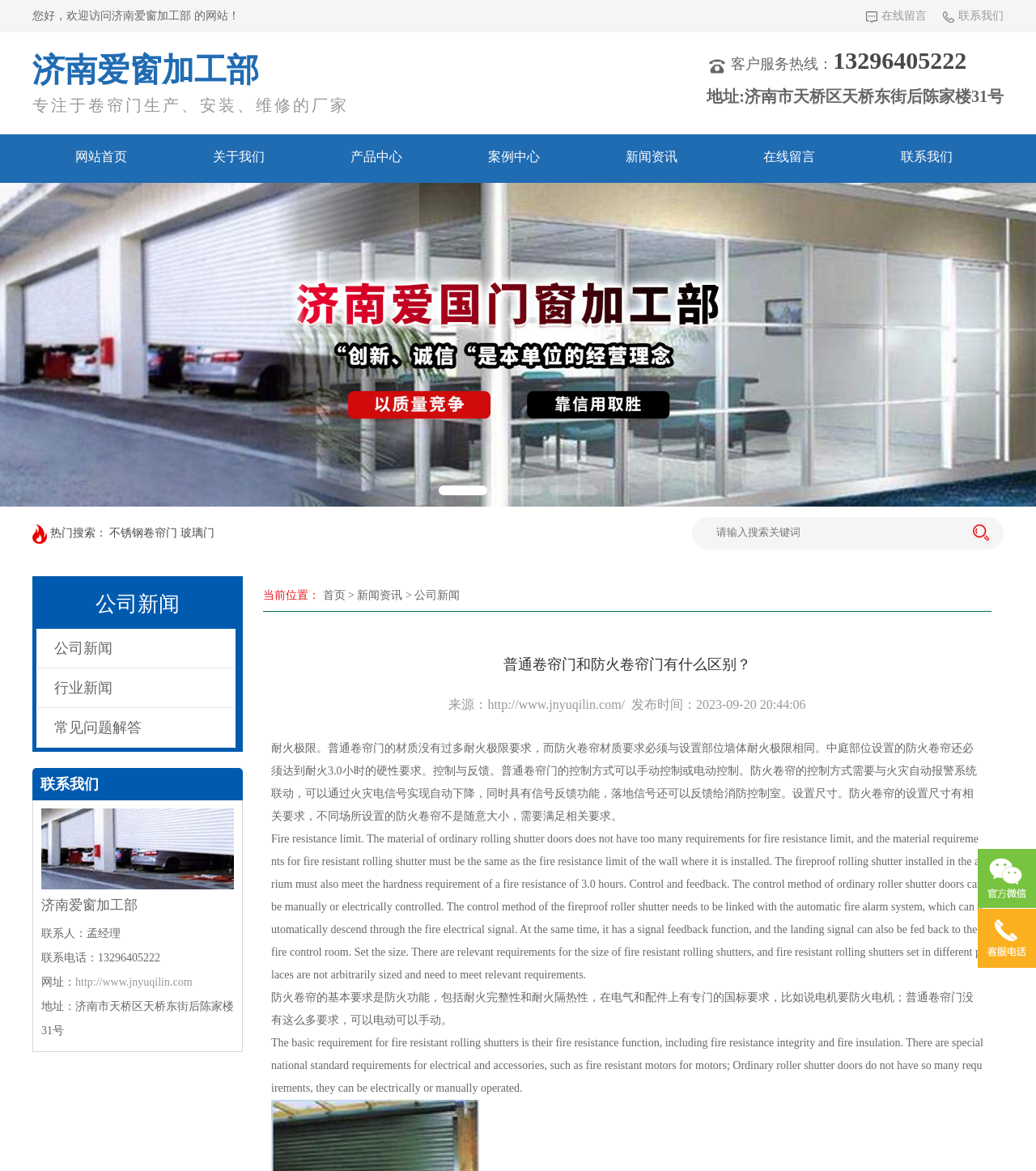Identify the bounding box coordinates of the region that needs to be clicked to carry out this instruction: "Click the '网站首页' link". Provide these coordinates as four float numbers ranging from 0 to 1, i.e., [left, top, right, bottom].

[0.031, 0.113, 0.164, 0.155]